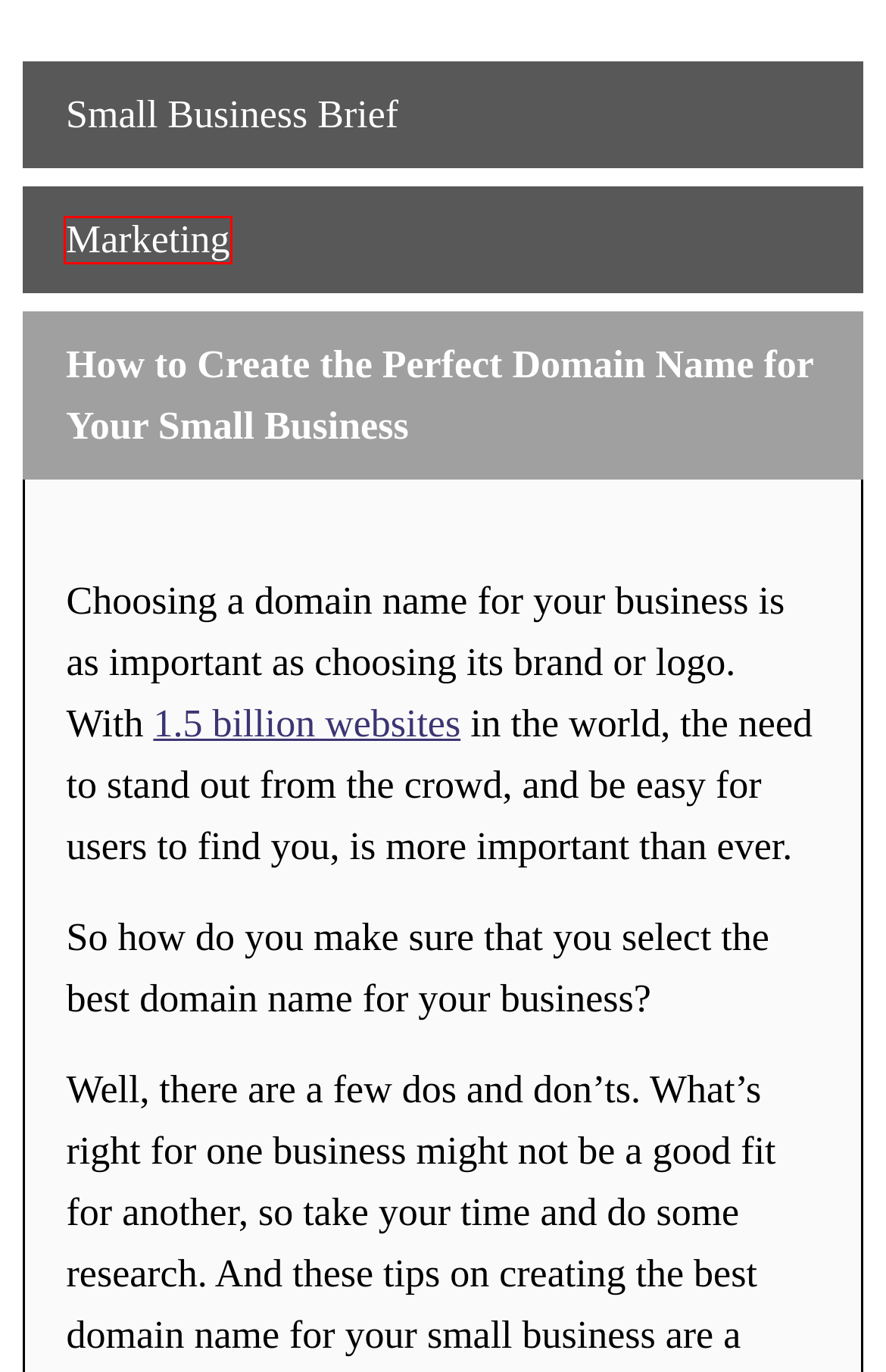You are given a screenshot depicting a webpage with a red bounding box around a UI element. Select the description that best corresponds to the new webpage after clicking the selected element. Here are the choices:
A. Total number of Websites - Internet Live Stats
B. » Pet Care
C. Small Business Brief
D. » Construction
E. The domain name fivemint.com is for sale | Dan.com
F. Free Templates & Forms | Employee Evaluation, Business Setup, LLC
G. » Marketing
H. » Food Business

G